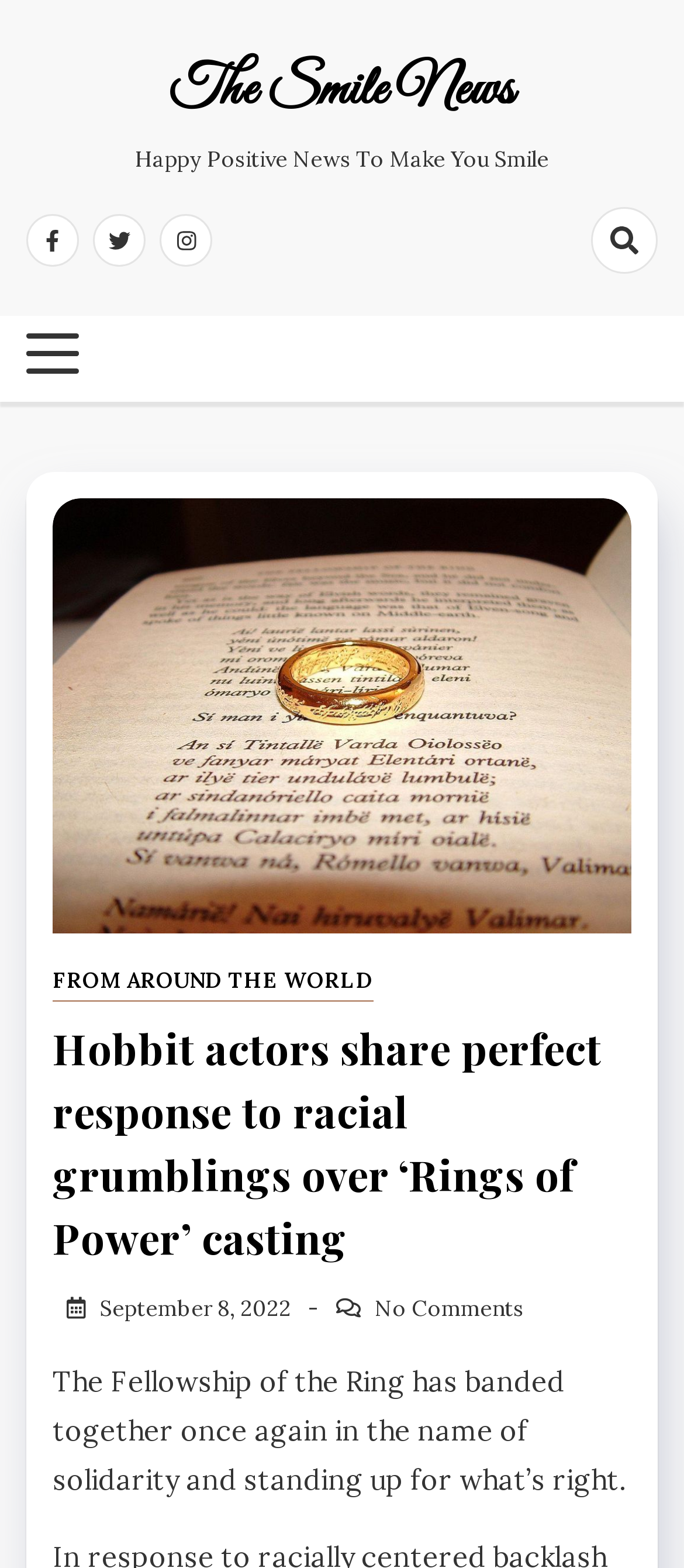Identify the bounding box of the UI component described as: "The Smile News".

[0.249, 0.036, 0.751, 0.081]